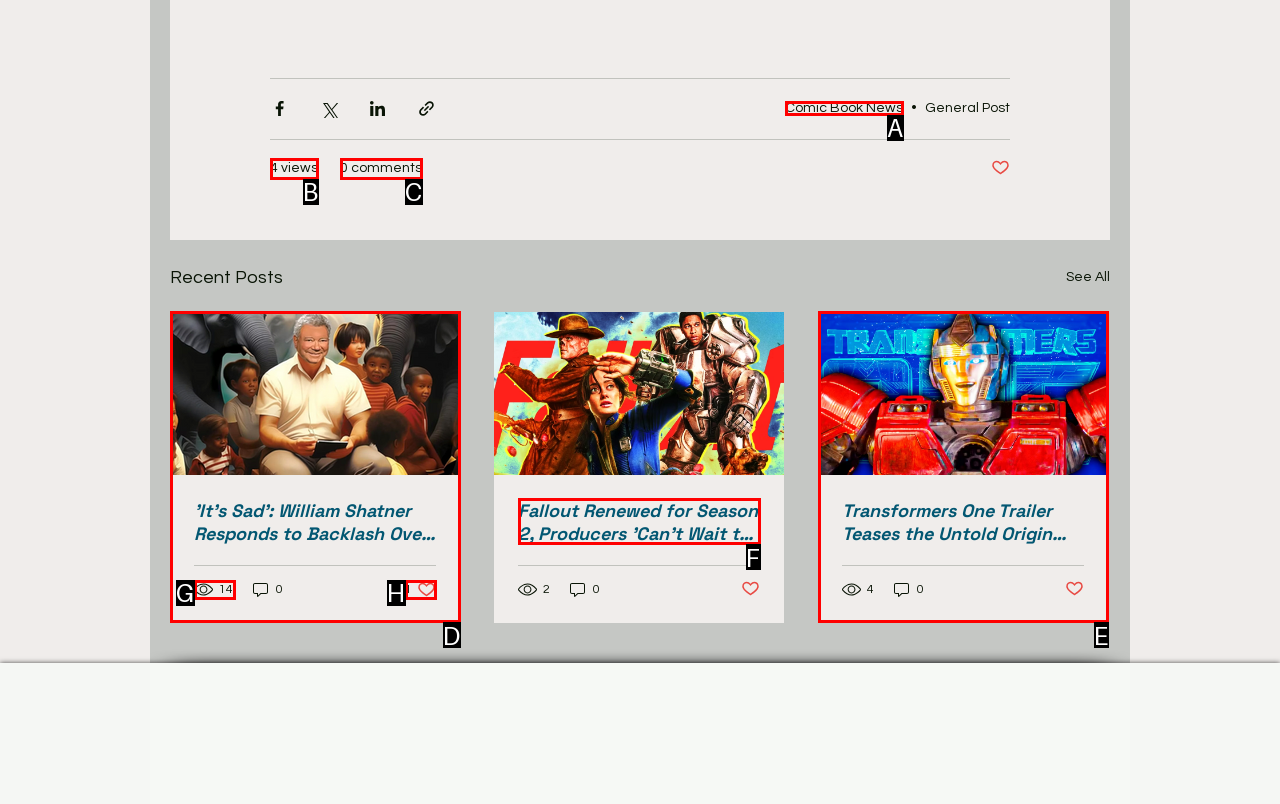Find the HTML element that corresponds to the description: Zero-Emission Transportation. Indicate your selection by the letter of the appropriate option.

None